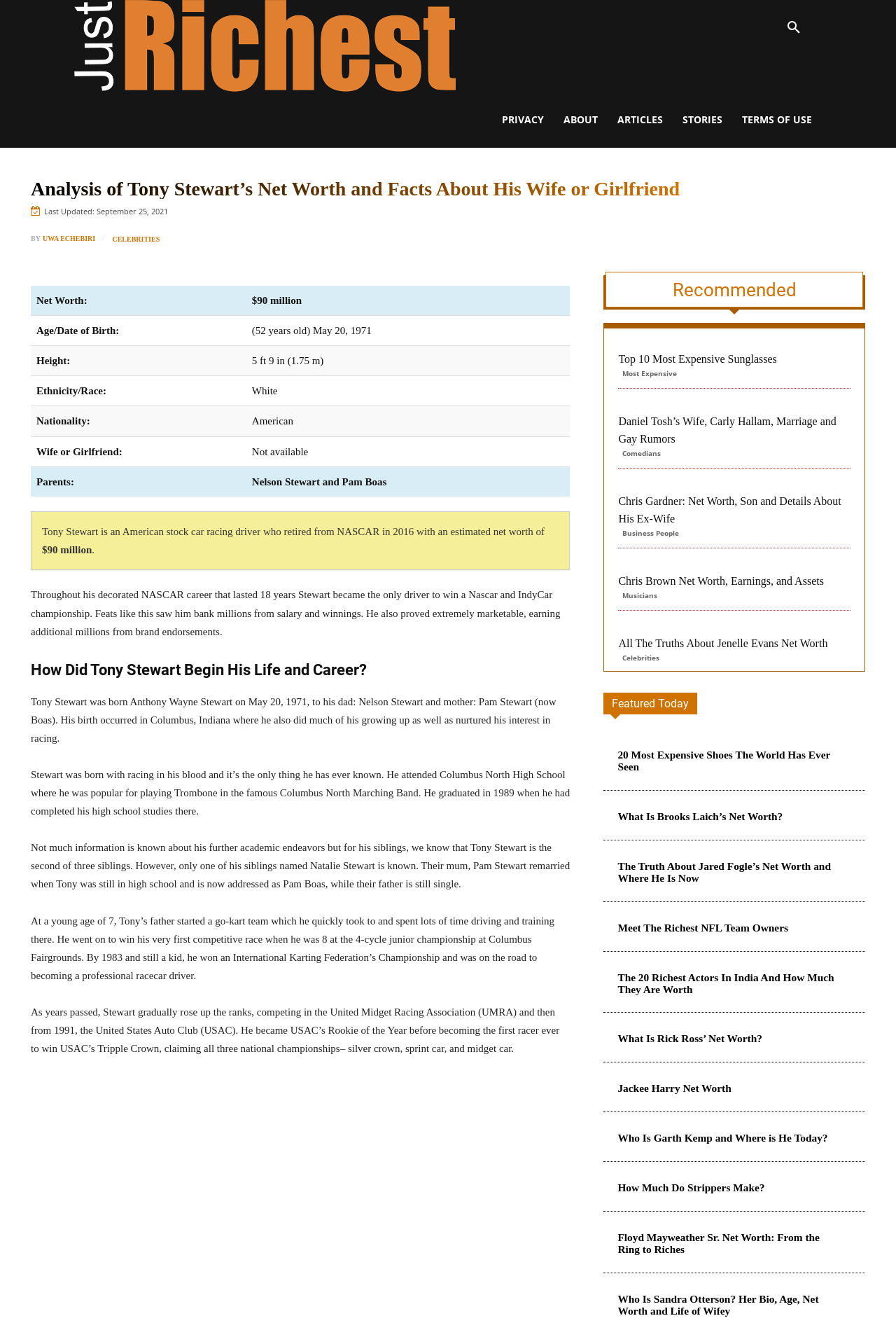Please give a short response to the question using one word or a phrase:
What is Tony Stewart's nationality?

American